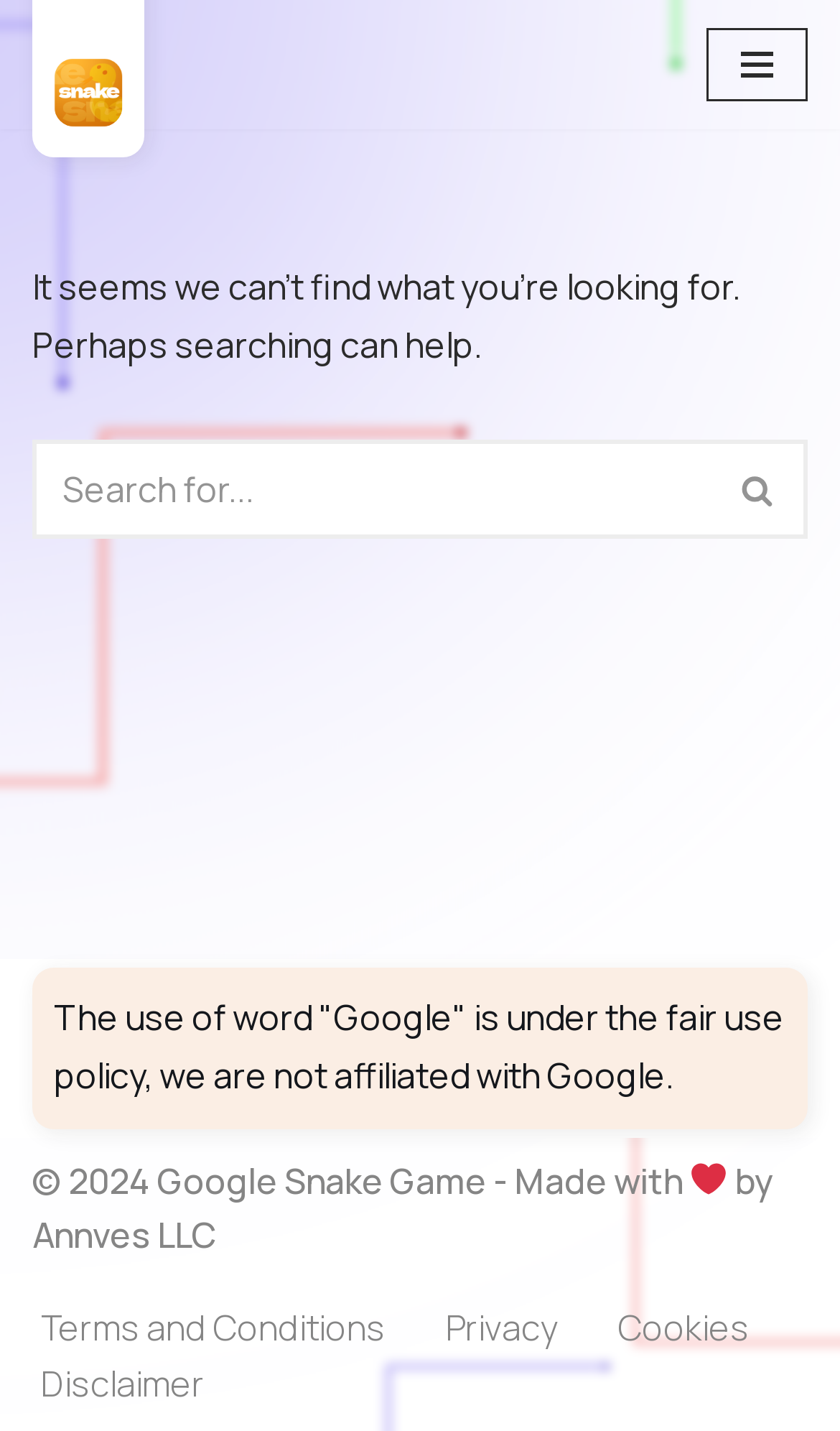Provide the bounding box coordinates for the area that should be clicked to complete the instruction: "Click the Skip to content link".

[0.0, 0.048, 0.077, 0.078]